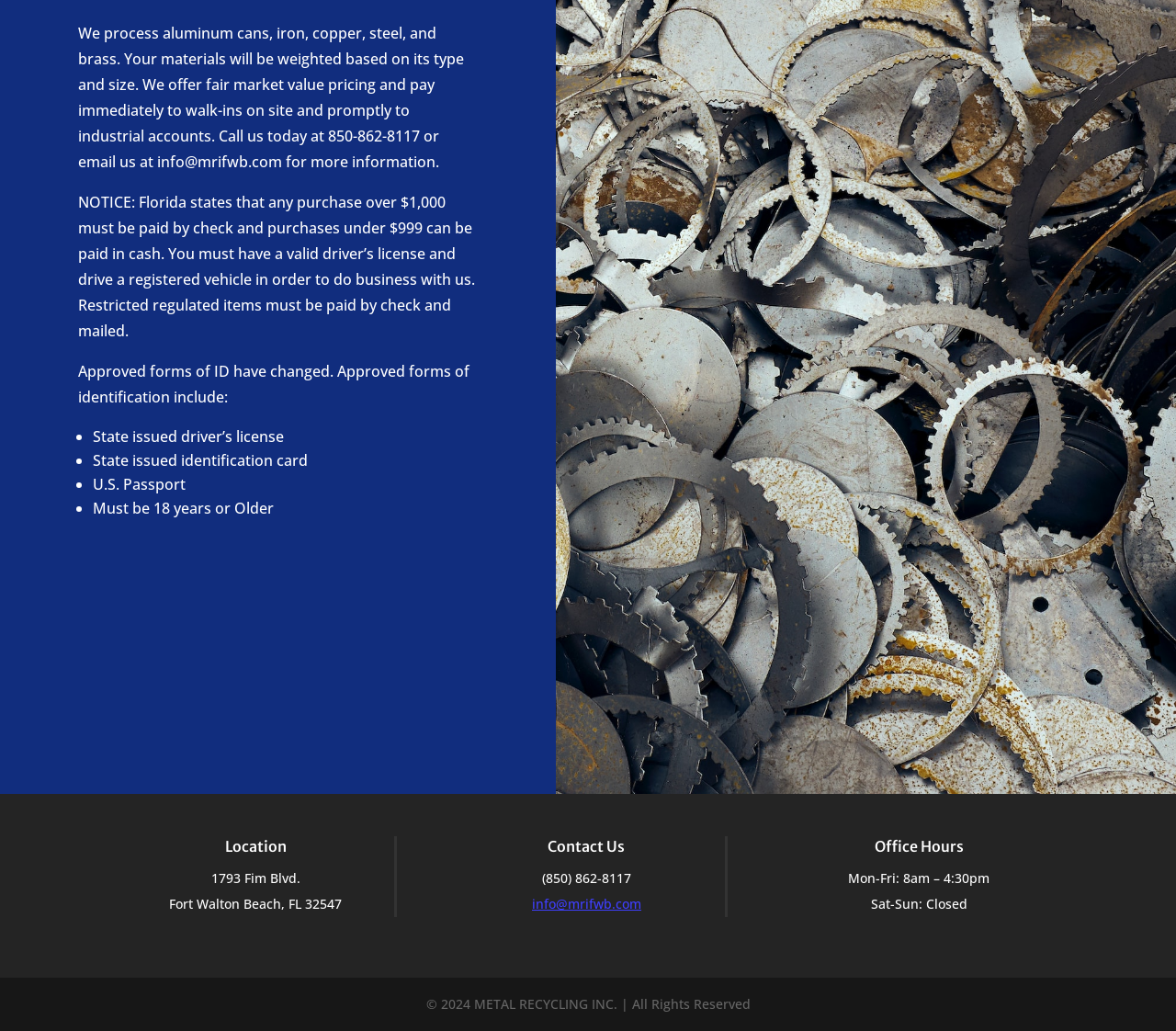Please analyze the image and provide a thorough answer to the question:
What materials are processed by this company?

The company processes various materials, which are listed in the first paragraph of the webpage. The materials mentioned are aluminum cans, iron, copper, steel, and brass.